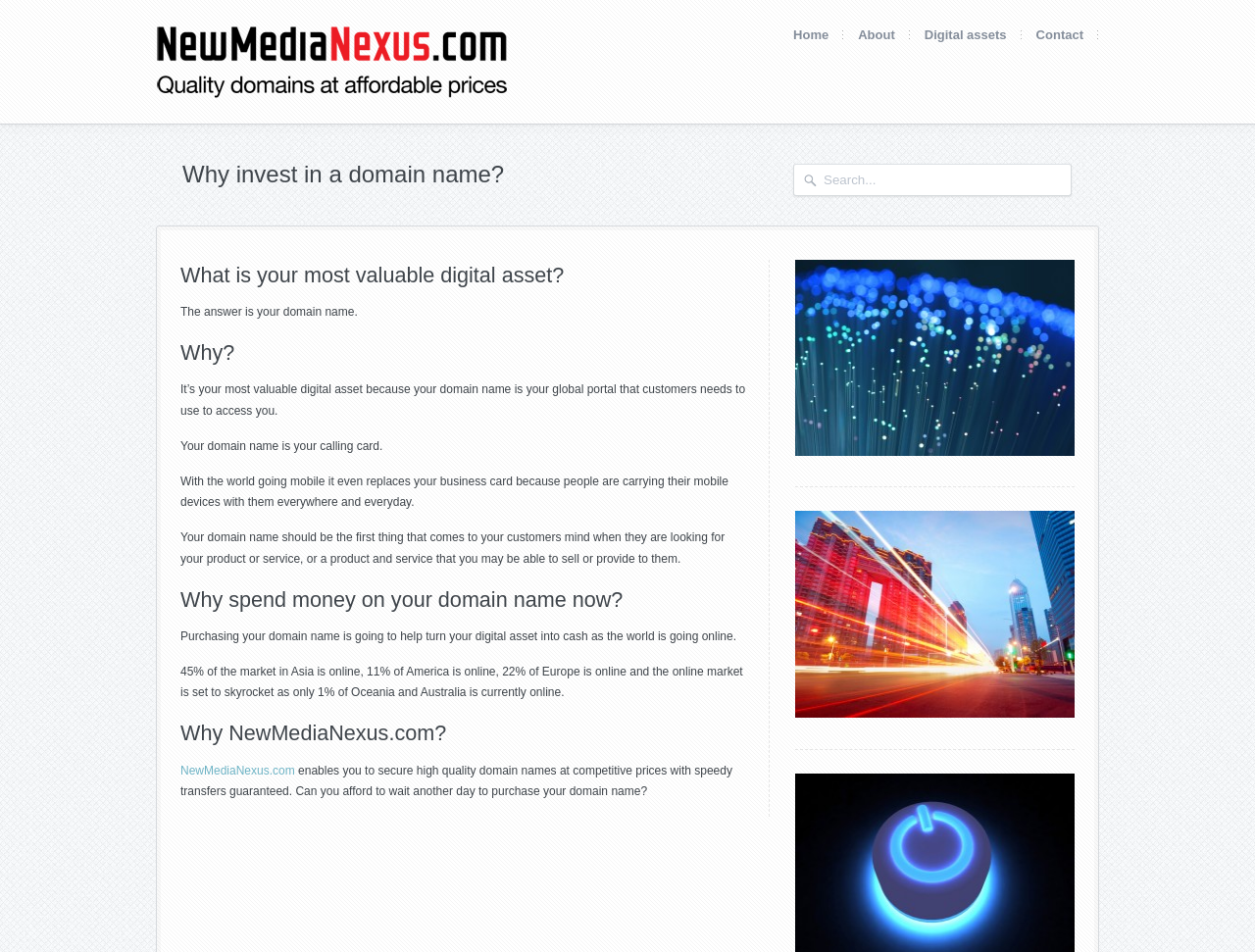Identify the bounding box for the UI element described as: "Contact". The coordinates should be four float numbers between 0 and 1, i.e., [left, top, right, bottom].

[0.814, 0.026, 0.875, 0.072]